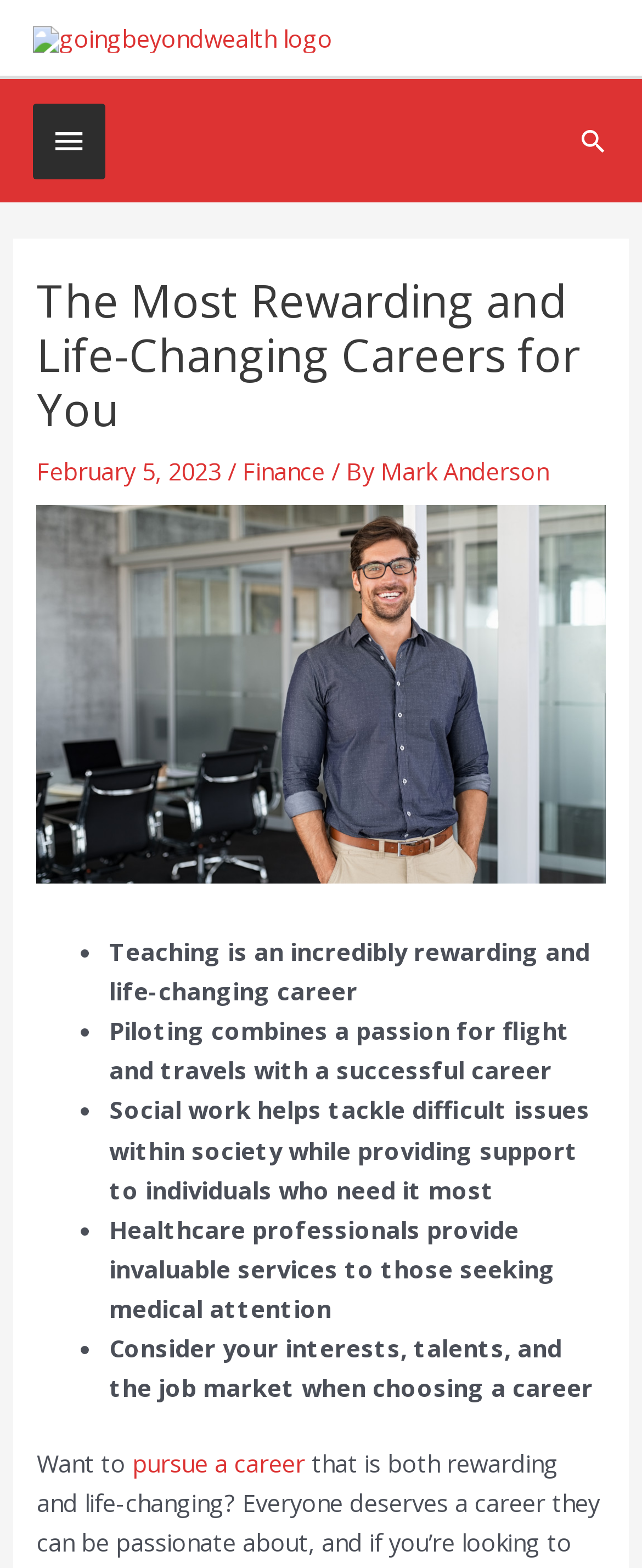Provide a brief response to the question below using one word or phrase:
What is the call-to-action at the end of the article?

Pursue a career